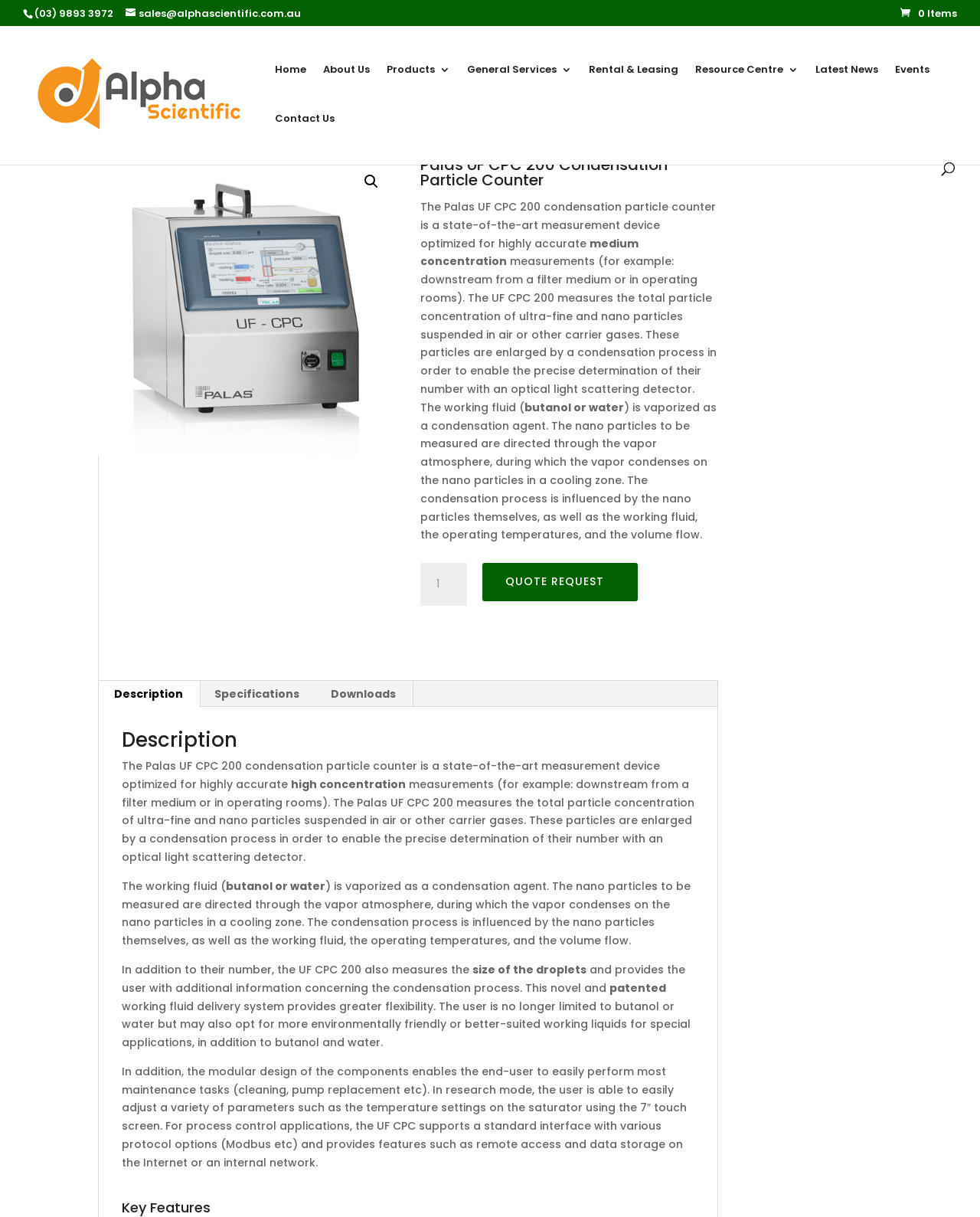Pinpoint the bounding box coordinates of the clickable area necessary to execute the following instruction: "Change the product quantity". The coordinates should be given as four float numbers between 0 and 1, namely [left, top, right, bottom].

[0.429, 0.463, 0.476, 0.498]